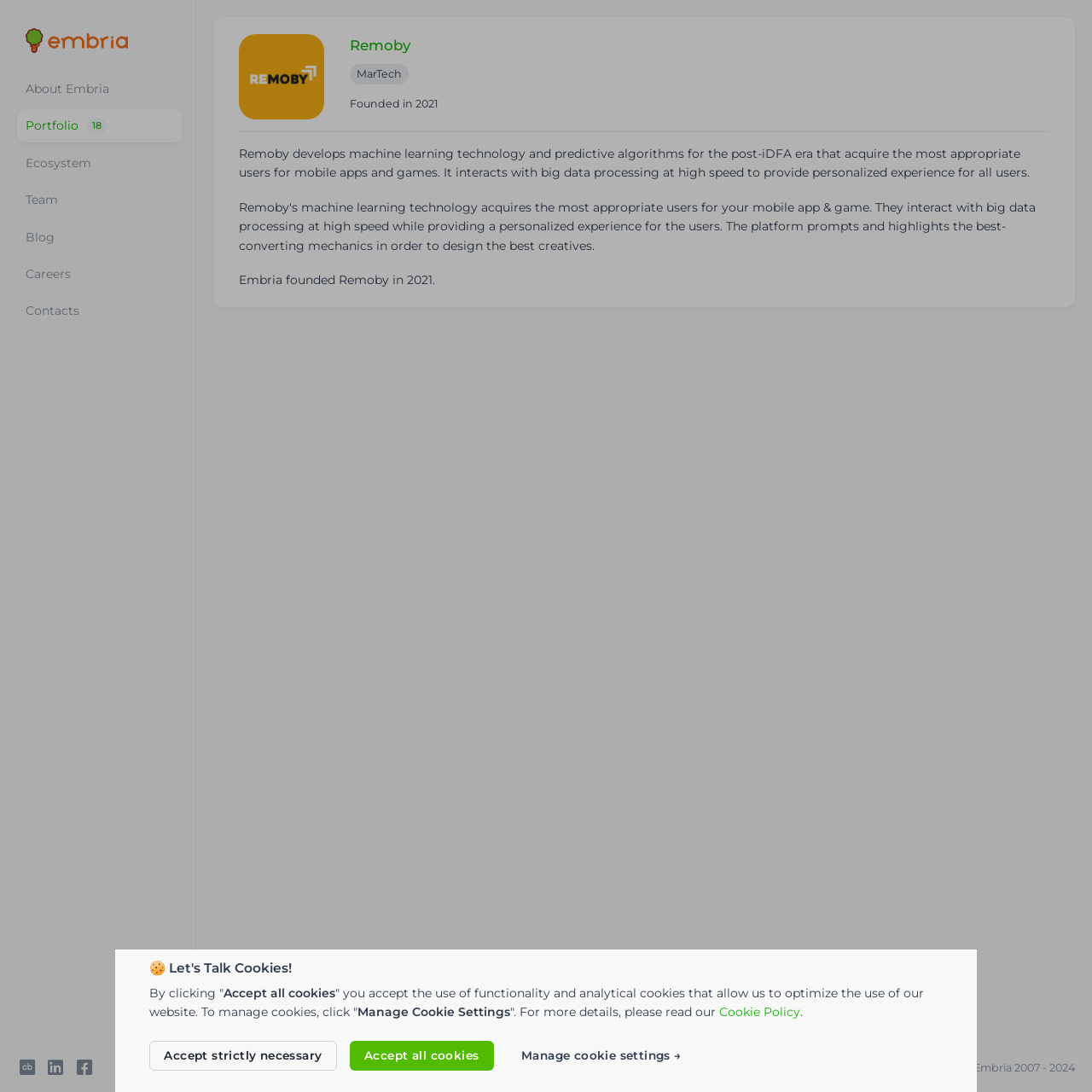Locate the bounding box coordinates of the clickable region necessary to complete the following instruction: "Click Manage Cookie Settings". Provide the coordinates in the format of four float numbers between 0 and 1, i.e., [left, top, right, bottom].

[0.327, 0.92, 0.467, 0.934]